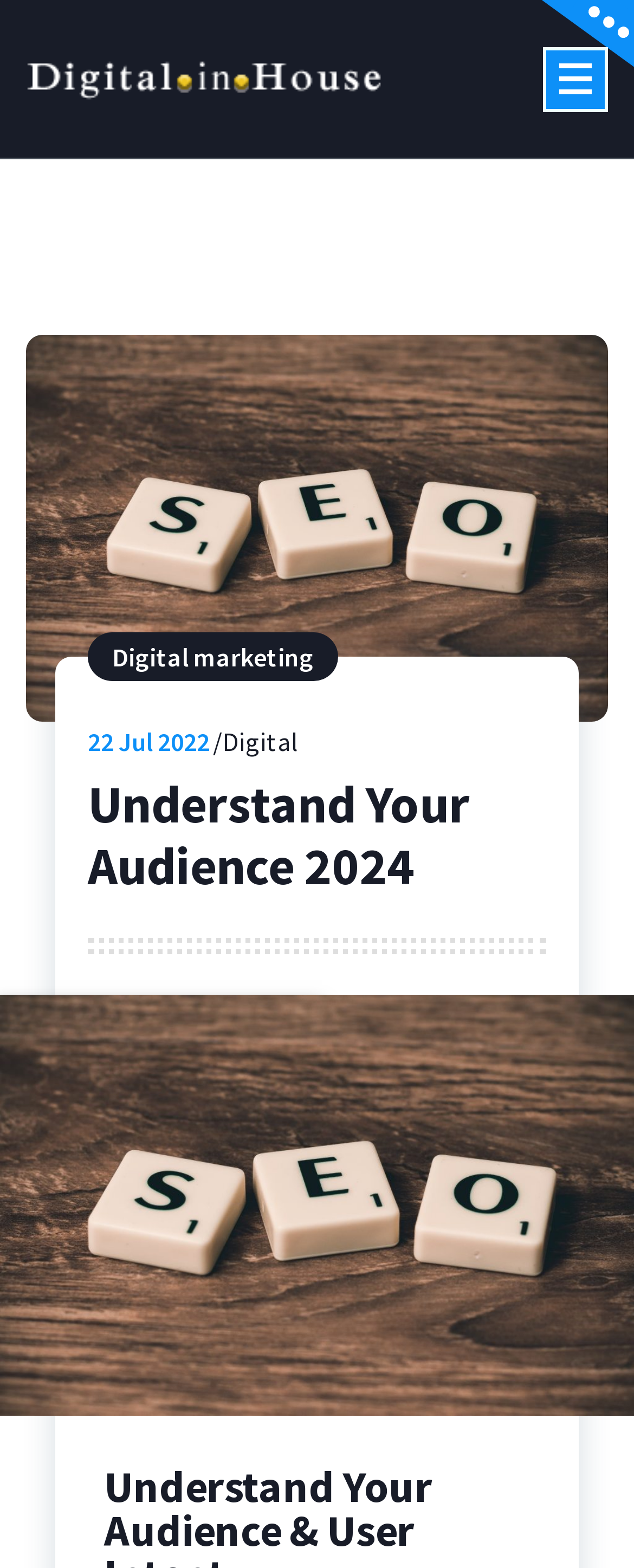Using the format (top-left x, top-left y, bottom-right x, bottom-right y), provide the bounding box coordinates for the described UI element. All values should be floating point numbers between 0 and 1: alt="Digital In House"

[0.041, 0.037, 0.615, 0.064]